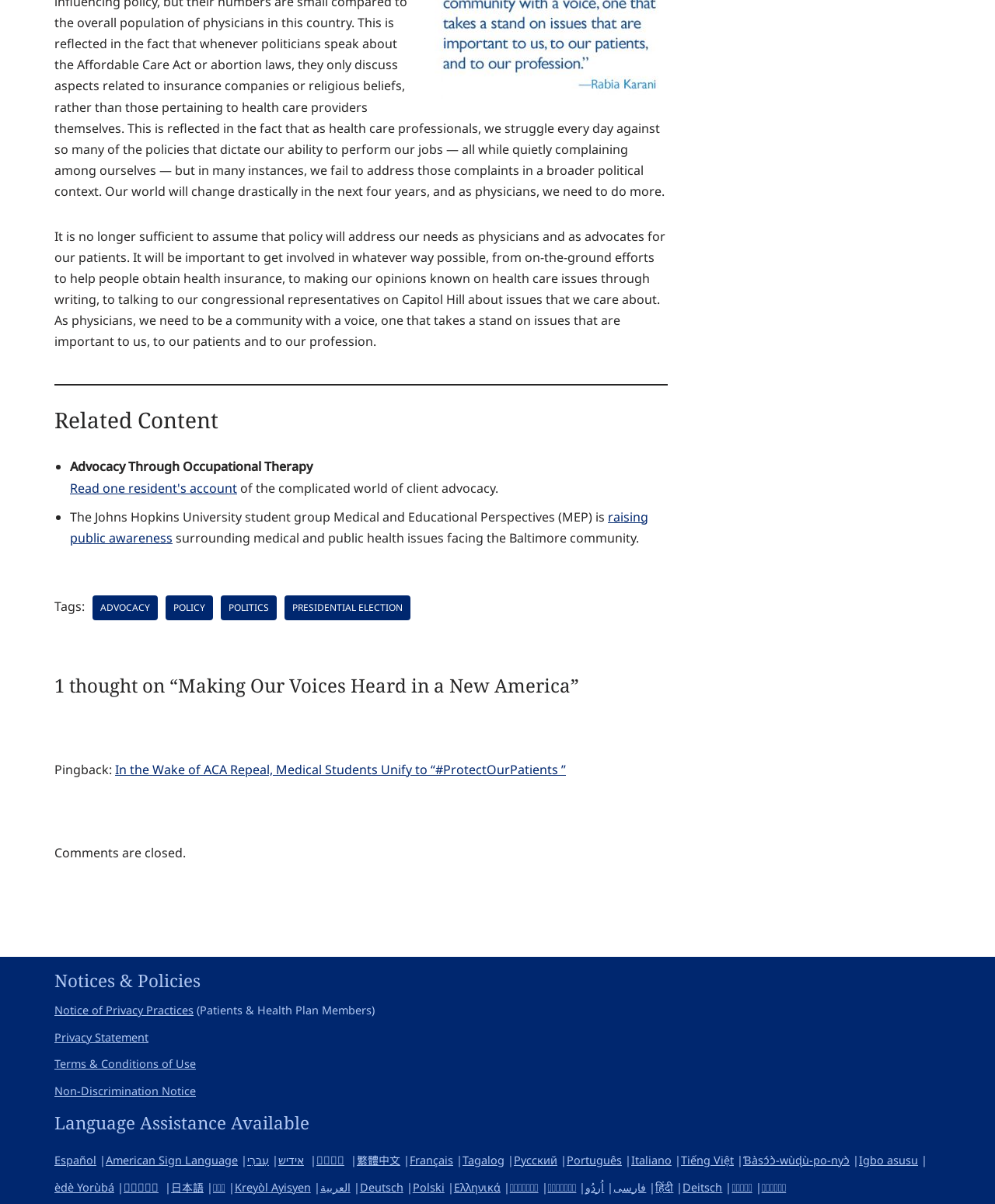Identify the bounding box for the described UI element: "raising public awareness".

[0.07, 0.422, 0.652, 0.454]